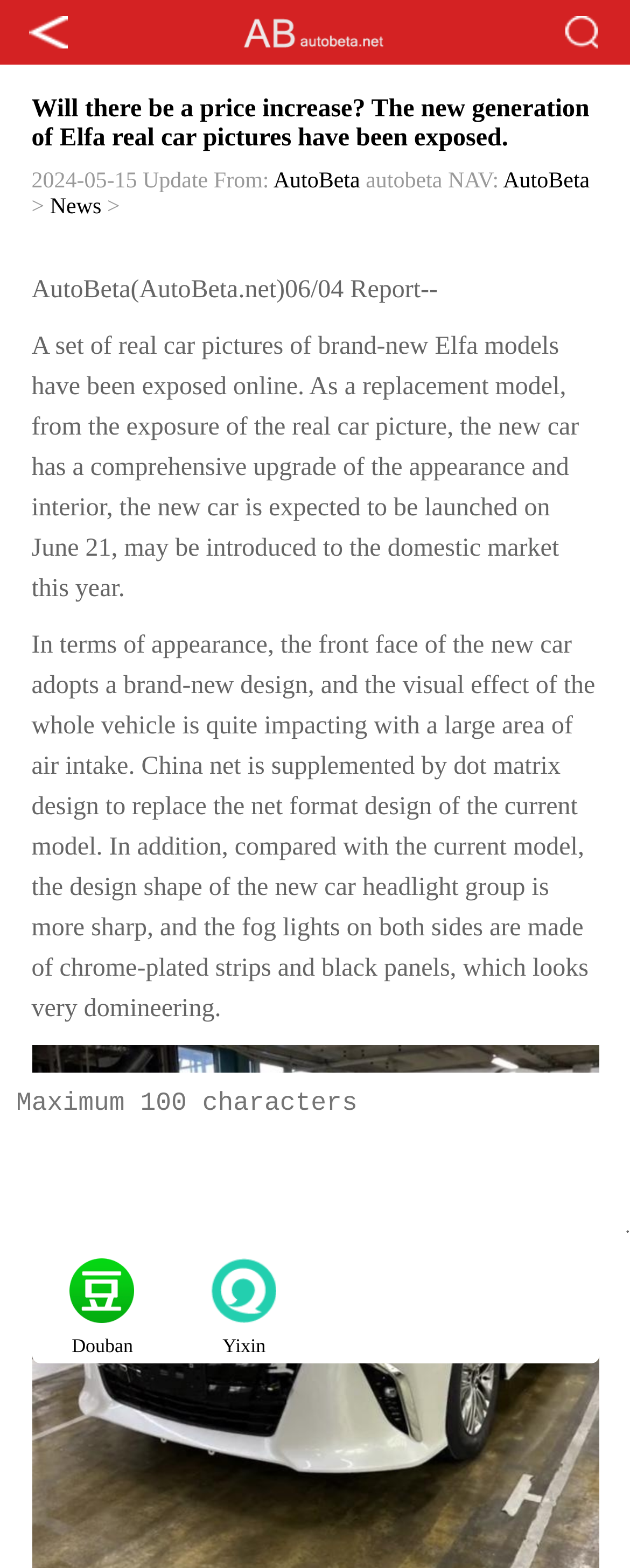Given the element description "Renren", identify the bounding box of the corresponding UI element.

[0.5, 0.705, 0.725, 0.787]